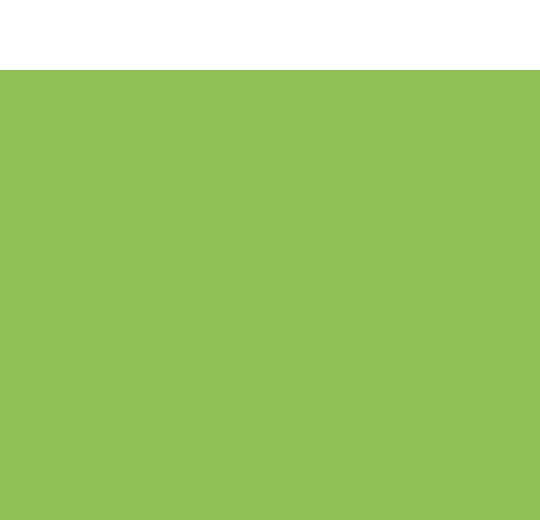Offer an in-depth description of the image shown.

The image titled "Contact Us" features a vibrant green background that invokes a sense of freshness and accessibility. This image is prominently placed within the context of a webpage dedicated to ProLite Auto Glass, a service provider specializing in vehicle glass repair and replacement in the Phoenix Metro Area. Surrounding the image are informative sections highlighting the company's extensive experience, having served over 50,000 satisfied customers. Additionally, there is a clear call to action, inviting visitors to "CALL US NOW," encouraging immediate engagement. This design effectively combines an appealing aesthetic with practical information, underscoring the professionalism and customer-centric approach of ProLite Auto Glass.